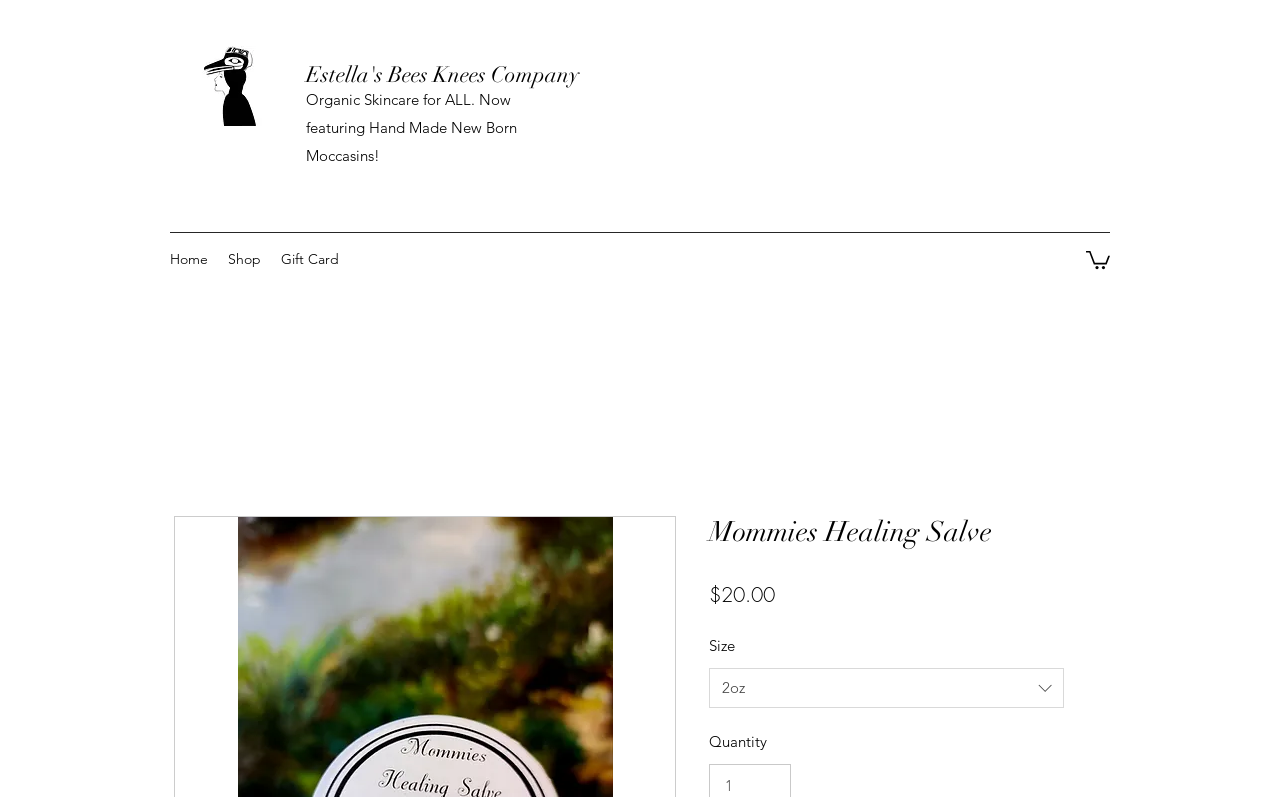Bounding box coordinates are specified in the format (top-left x, top-left y, bottom-right x, bottom-right y). All values are floating point numbers bounded between 0 and 1. Please provide the bounding box coordinate of the region this sentence describes: Gift Card

[0.212, 0.307, 0.273, 0.344]